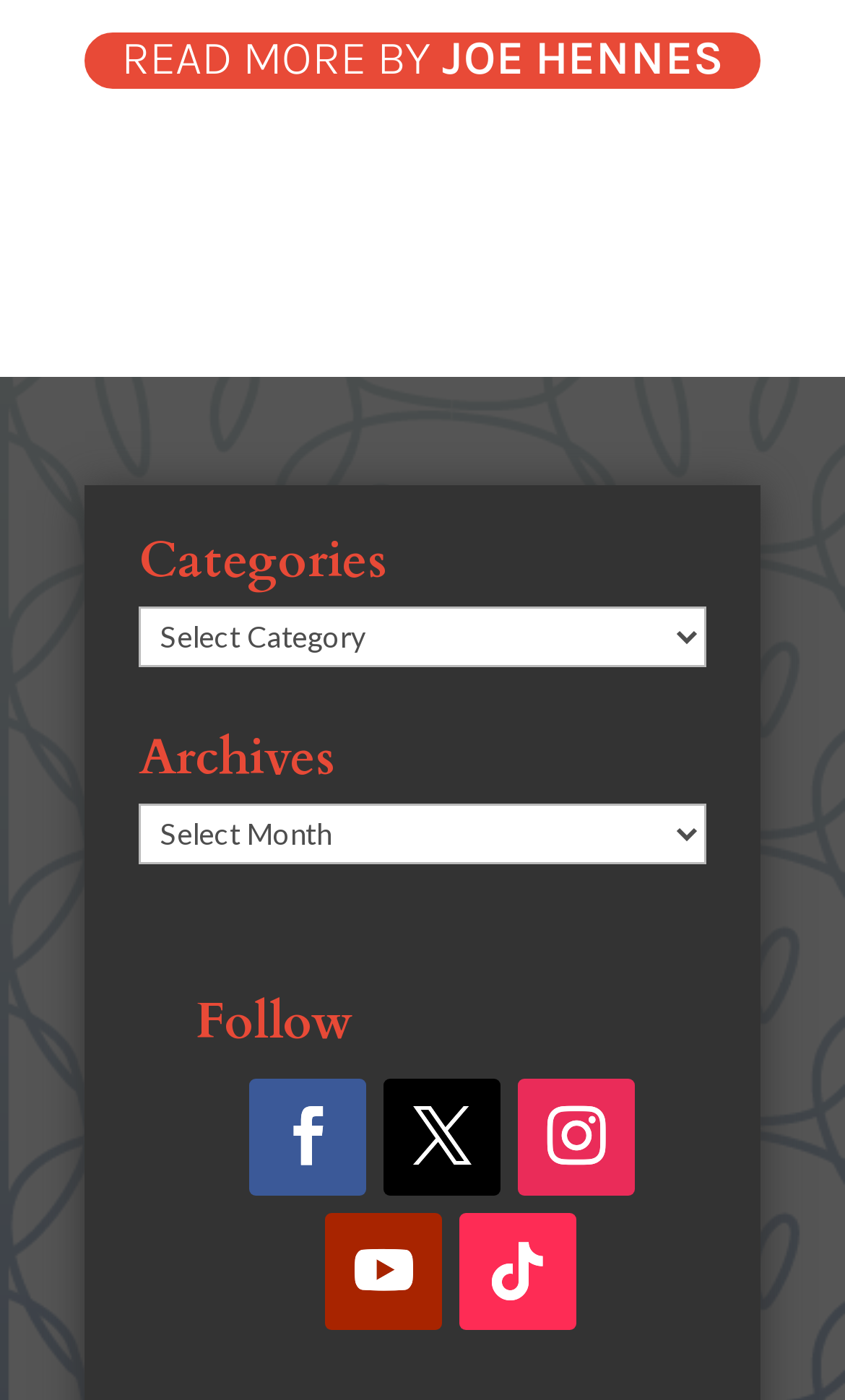Identify the bounding box coordinates of the region that needs to be clicked to carry out this instruction: "Choose an archive from the dropdown". Provide these coordinates as four float numbers ranging from 0 to 1, i.e., [left, top, right, bottom].

[0.164, 0.575, 0.836, 0.618]